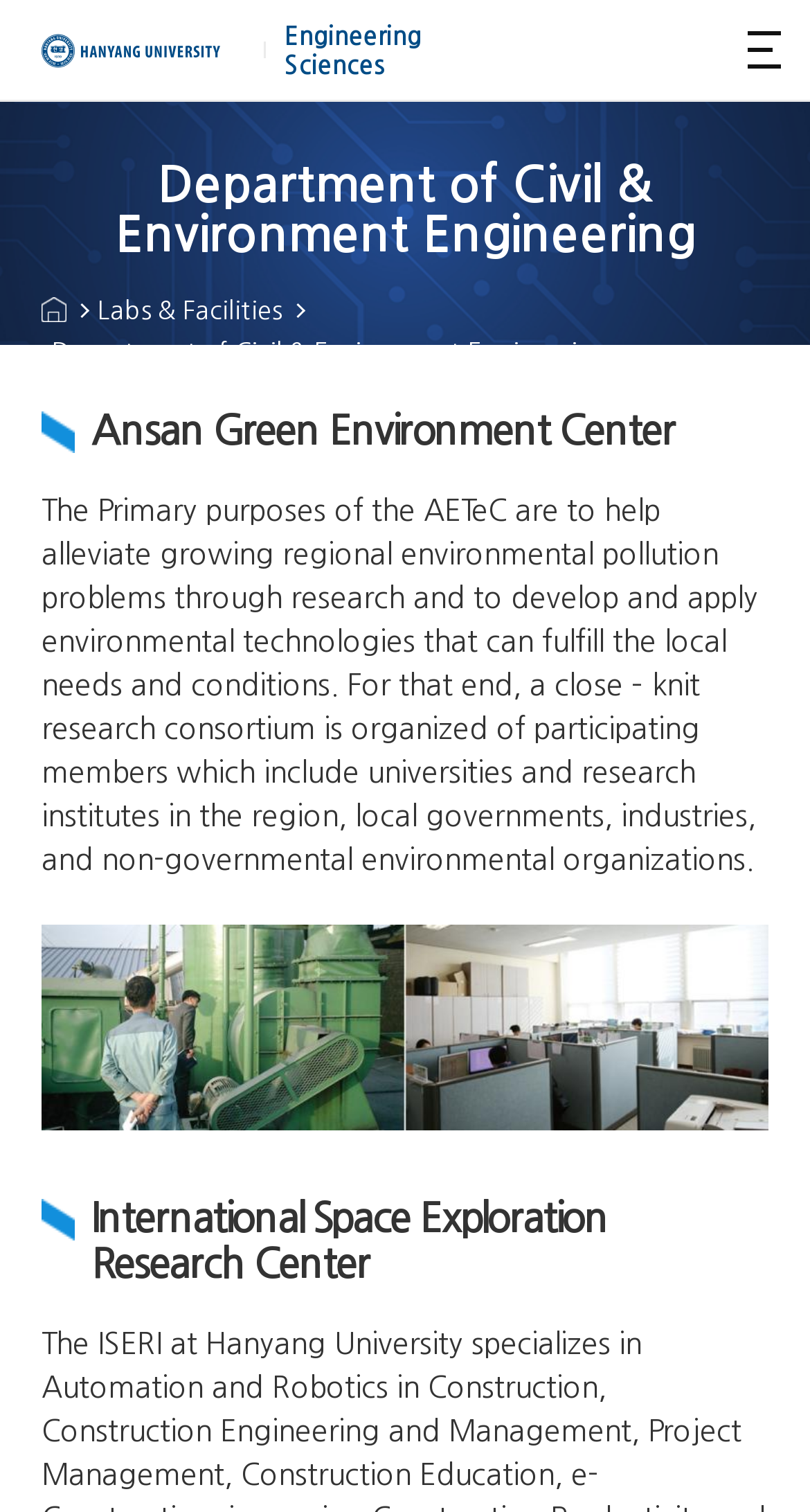Can you look at the image and give a comprehensive answer to the question:
What is the purpose of the AETeC?

The question asks for the purpose of the AETeC, which can be found in the StaticText element with the description 'The Primary purposes of the AETeC are to help alleviate growing regional environmental pollution problems through research and to develop and apply environmental technologies that can fulfill the local needs and conditions.'.